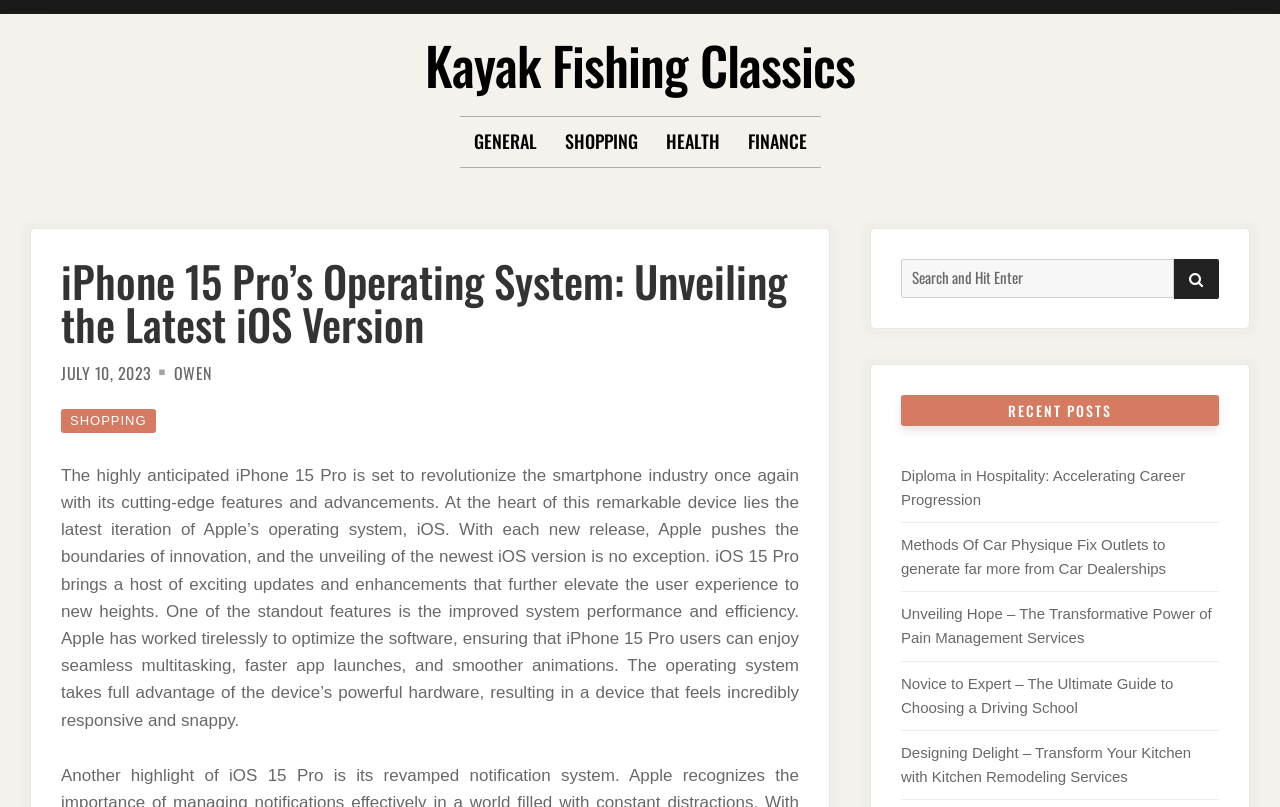Could you determine the bounding box coordinates of the clickable element to complete the instruction: "View the 'Diploma in Hospitality: Accelerating Career Progression' post"? Provide the coordinates as four float numbers between 0 and 1, i.e., [left, top, right, bottom].

[0.704, 0.579, 0.926, 0.63]